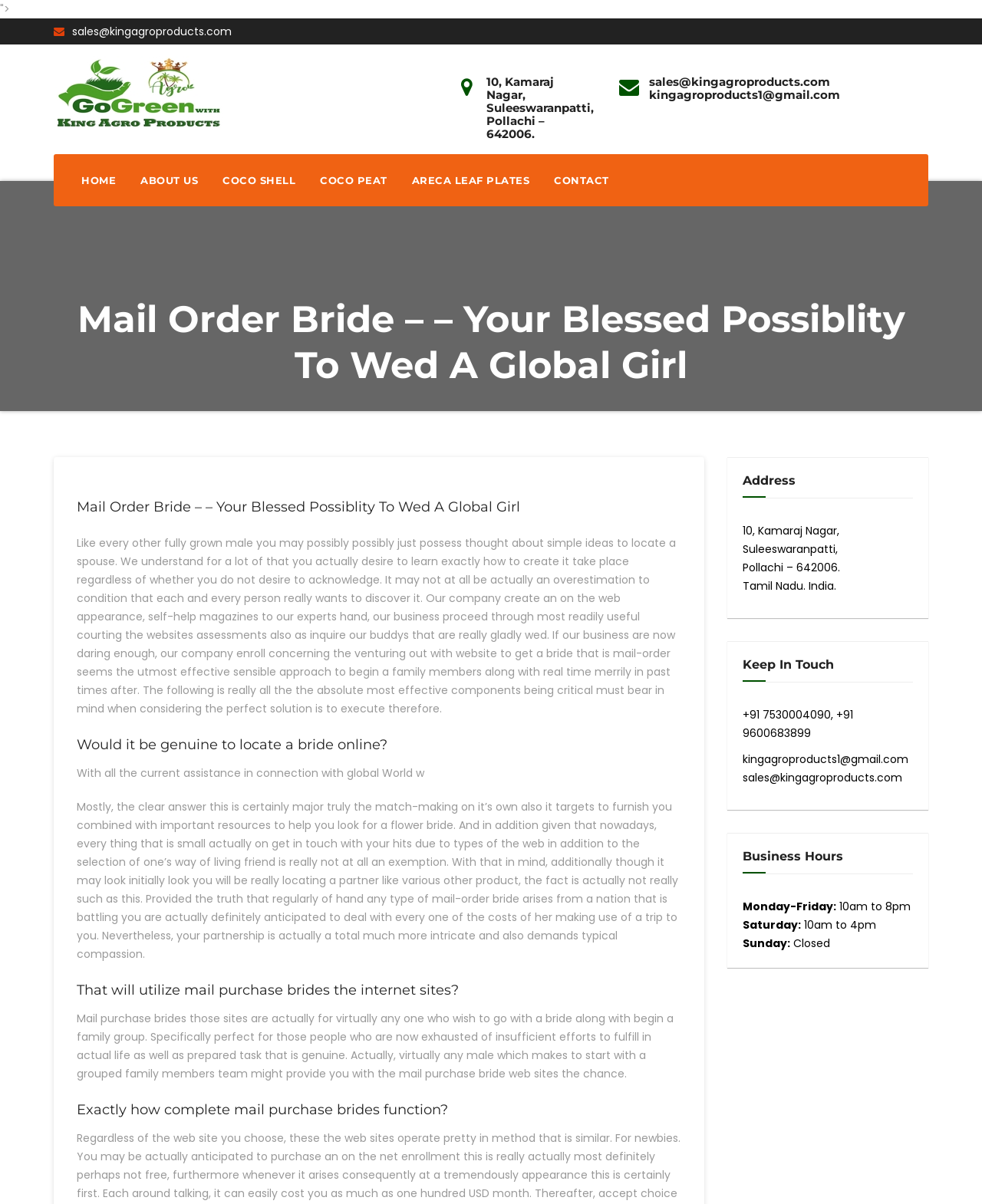Indicate the bounding box coordinates of the clickable region to achieve the following instruction: "Click the 'Get Quote' button."

[0.851, 0.061, 0.934, 0.087]